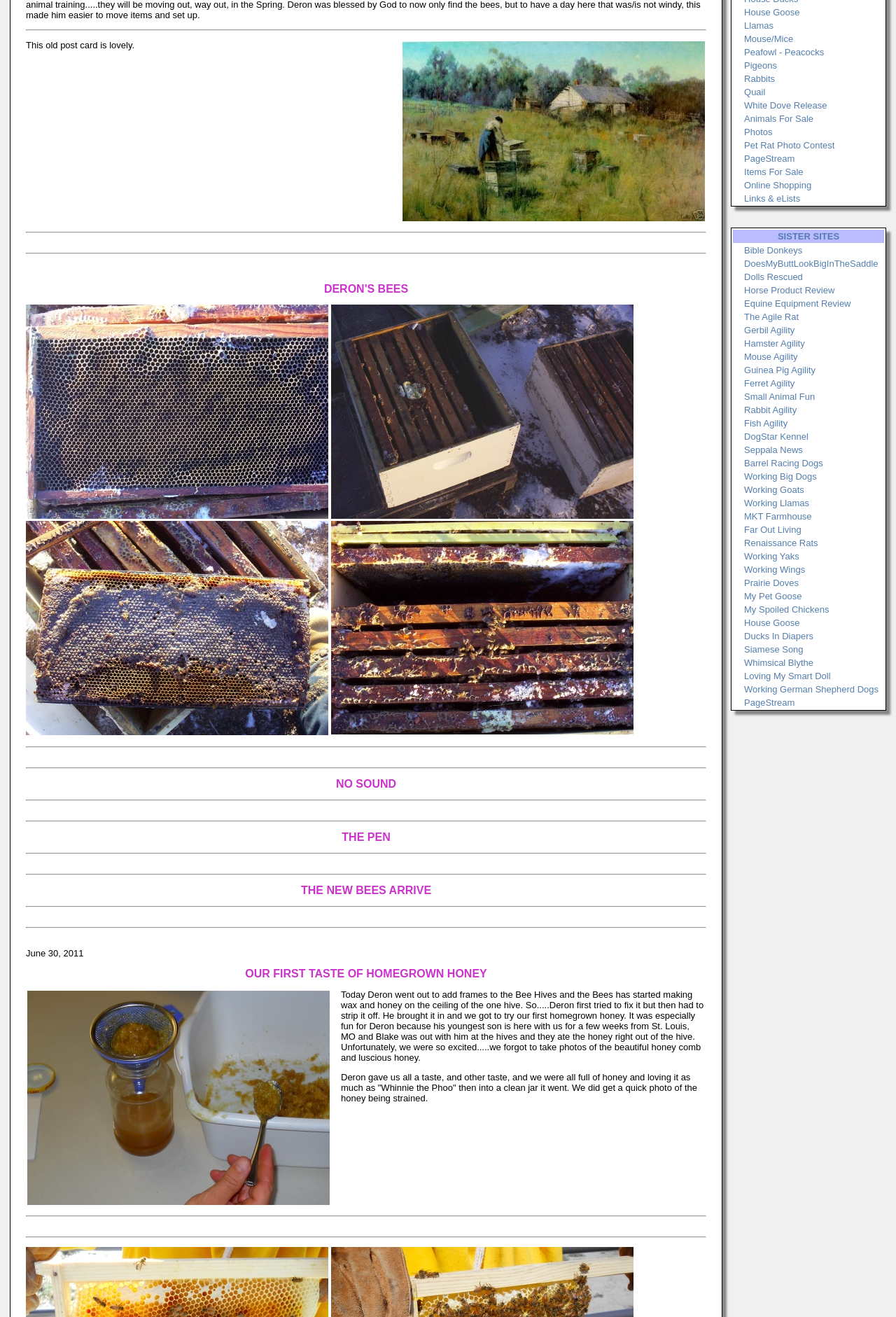Predict the bounding box coordinates of the UI element that matches this description: "DoesMyButtLookBigInTheSaddle". The coordinates should be in the format [left, top, right, bottom] with each value between 0 and 1.

[0.83, 0.196, 0.98, 0.204]